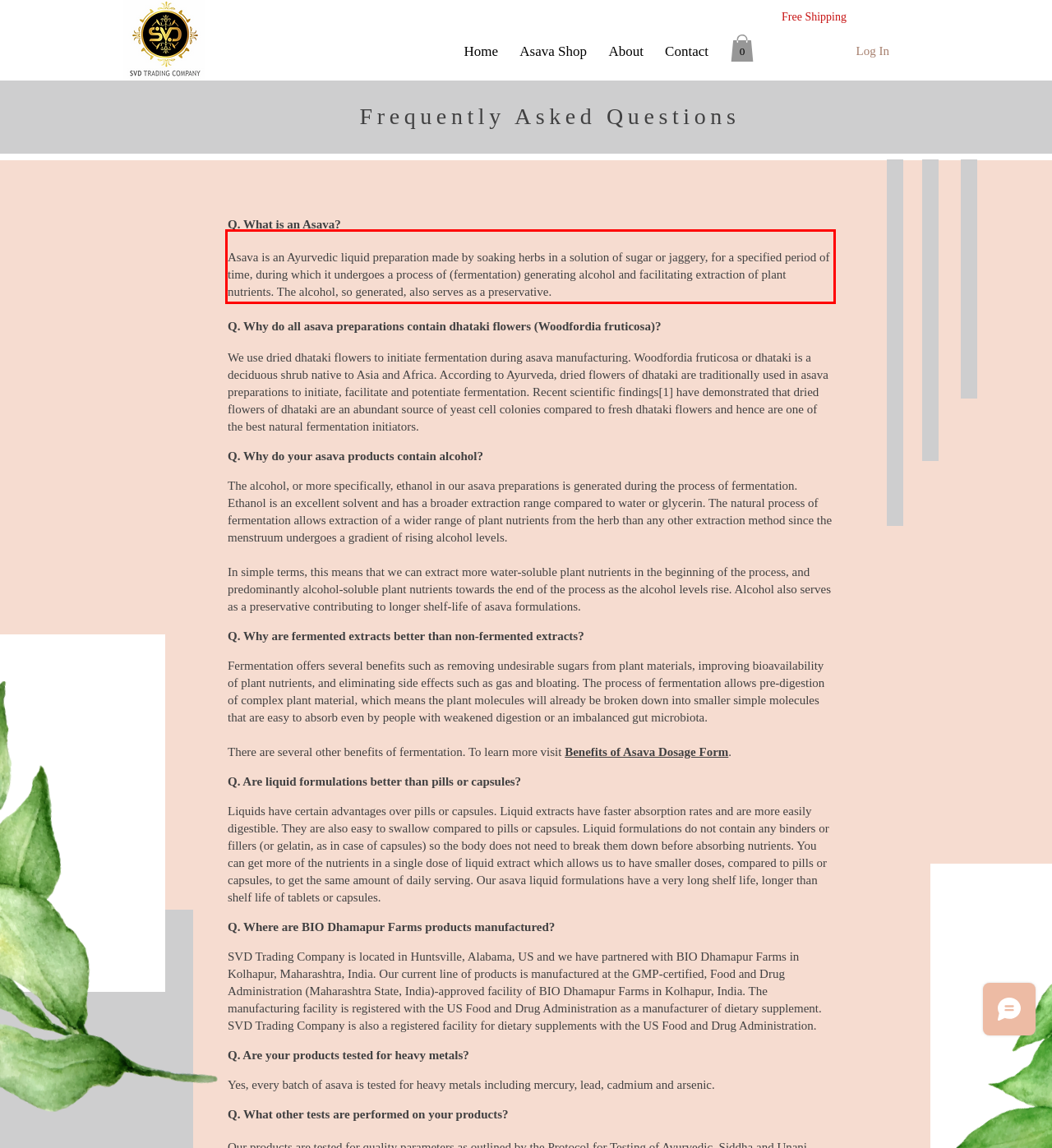Observe the screenshot of the webpage that includes a red rectangle bounding box. Conduct OCR on the content inside this red bounding box and generate the text.

Asava is an Ayurvedic liquid preparation made by soaking herbs in a solution of sugar or jaggery, for a specified period of time, during which it undergoes a process of (fermentation) generating alcohol and facilitating extraction of plant nutrients. The alcohol, so generated, also serves as a preservative.